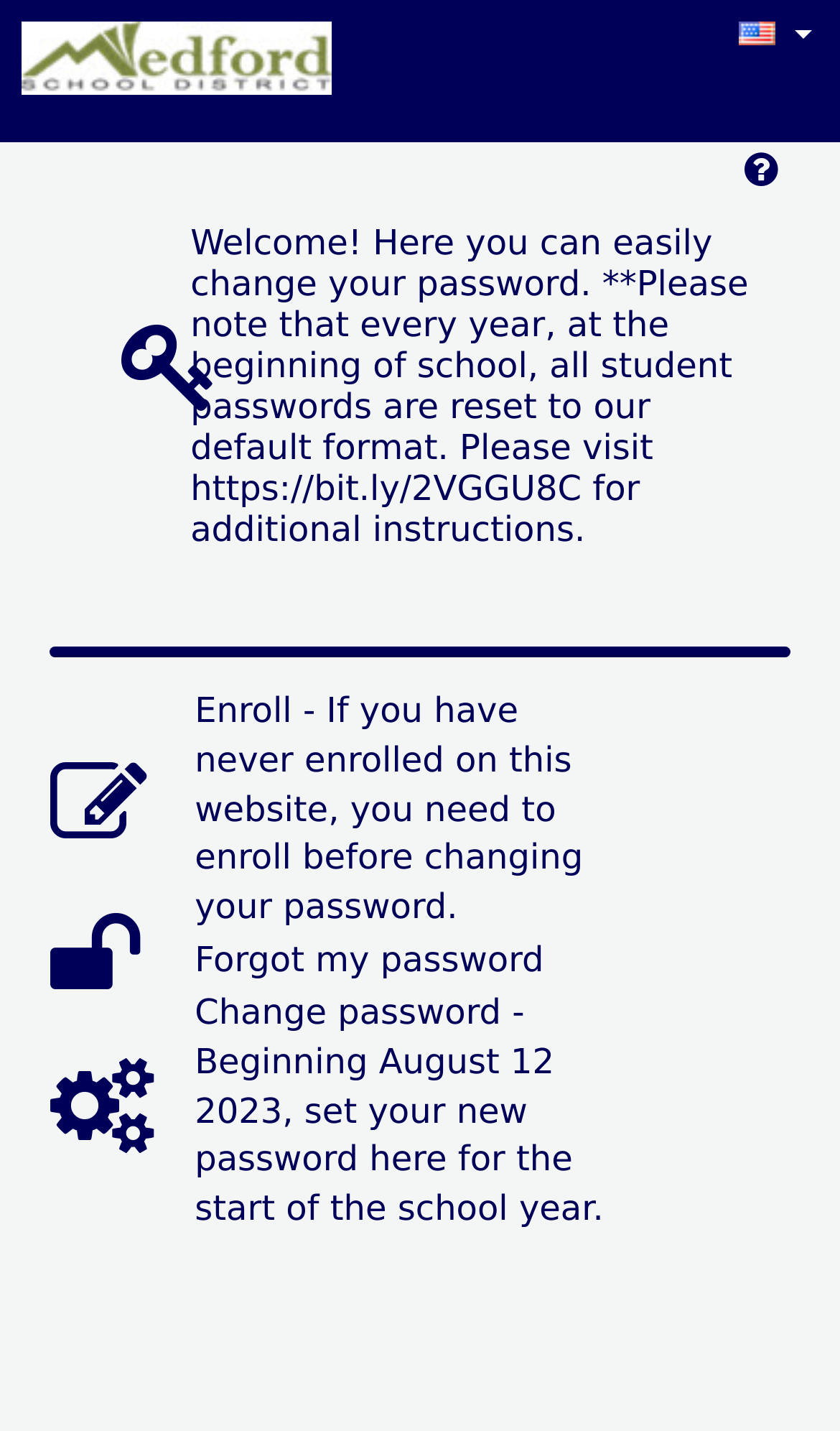Identify the bounding box of the UI element described as follows: "Forgot my password". Provide the coordinates as four float numbers in the range of 0 to 1 [left, top, right, bottom].

[0.06, 0.632, 0.901, 0.708]